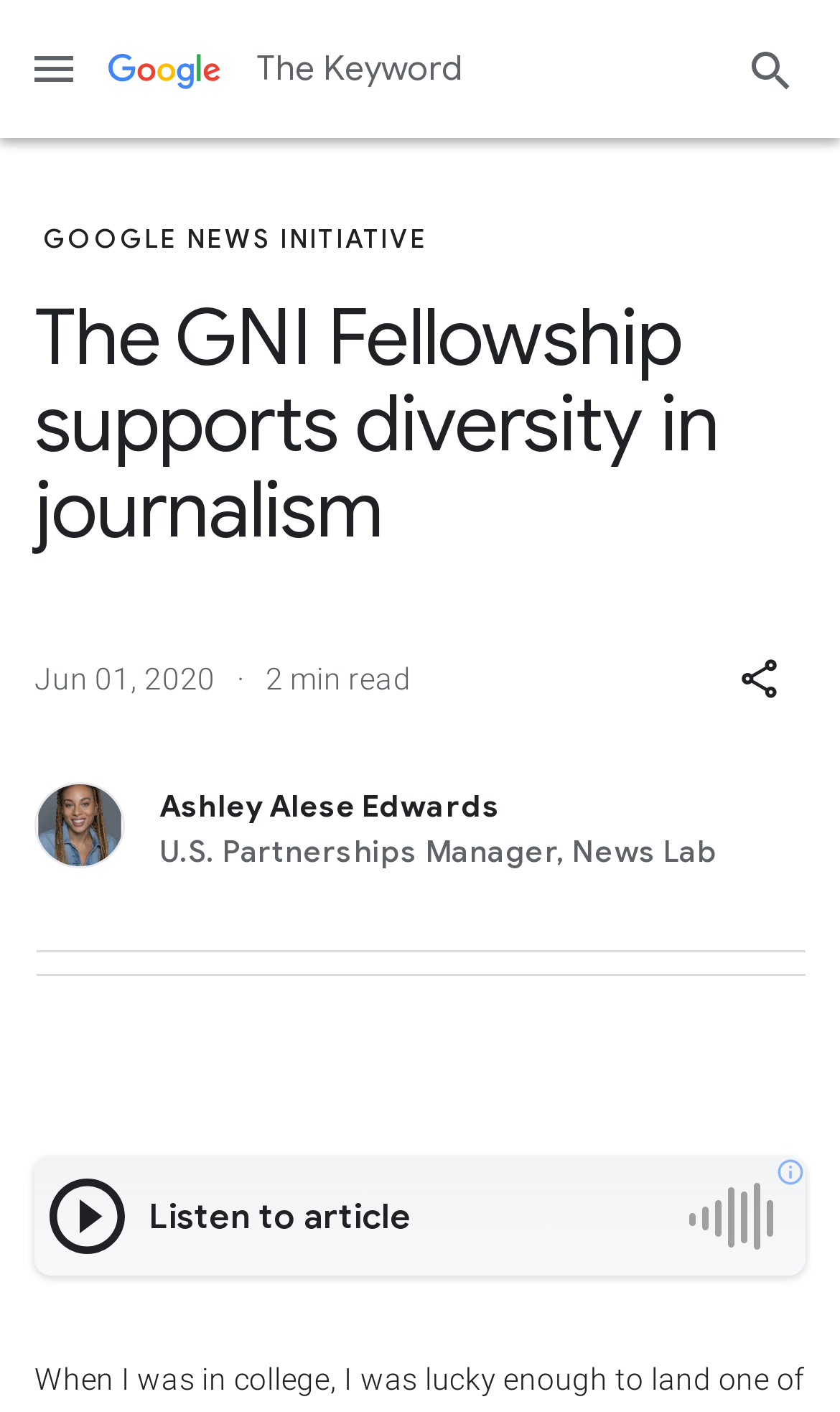What is the name of the fellowship program?
Look at the image and respond with a one-word or short phrase answer.

GNI Fellowship